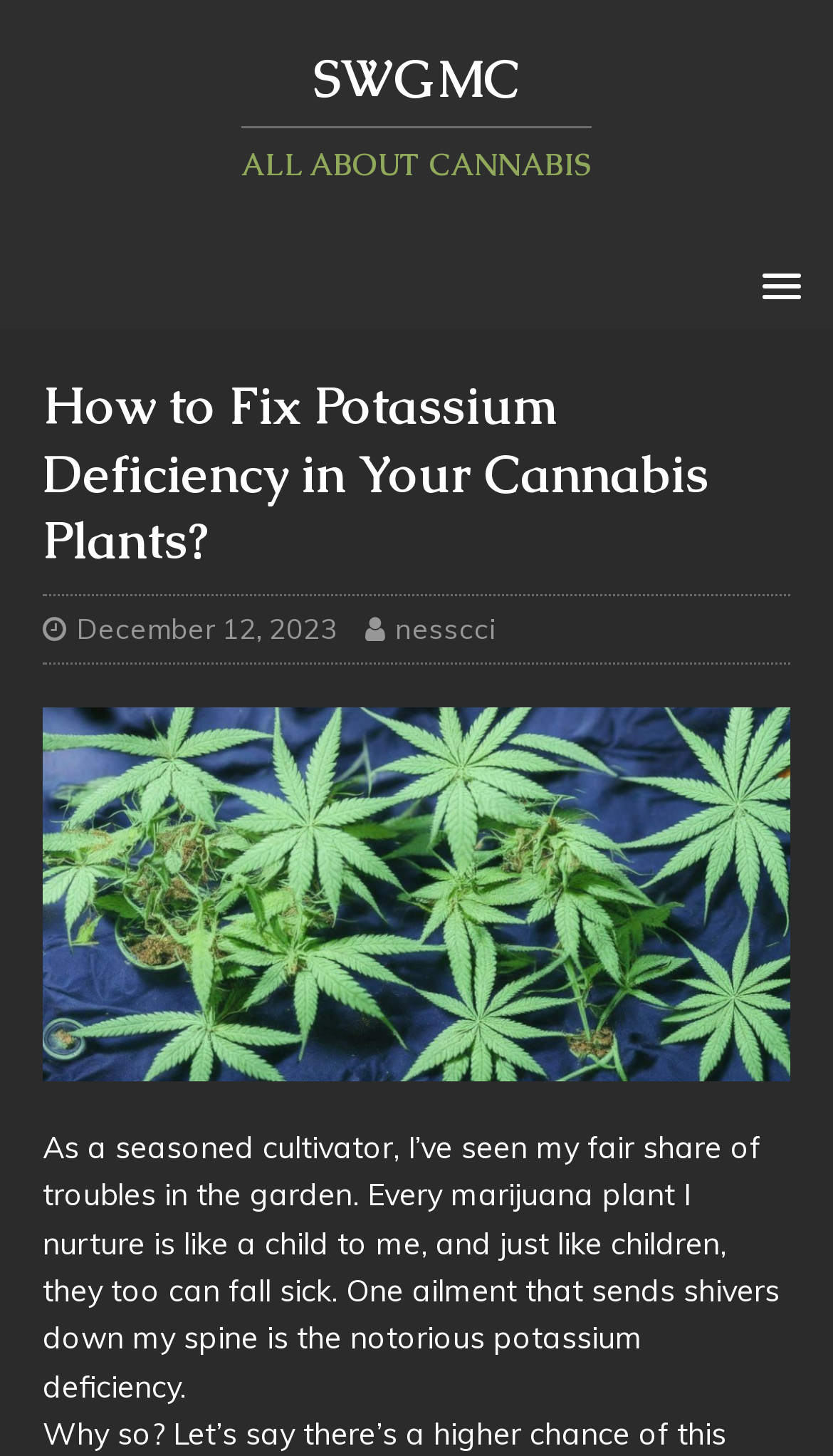Given the element description "swgmc All about Cannabis" in the screenshot, predict the bounding box coordinates of that UI element.

[0.051, 0.037, 0.949, 0.126]